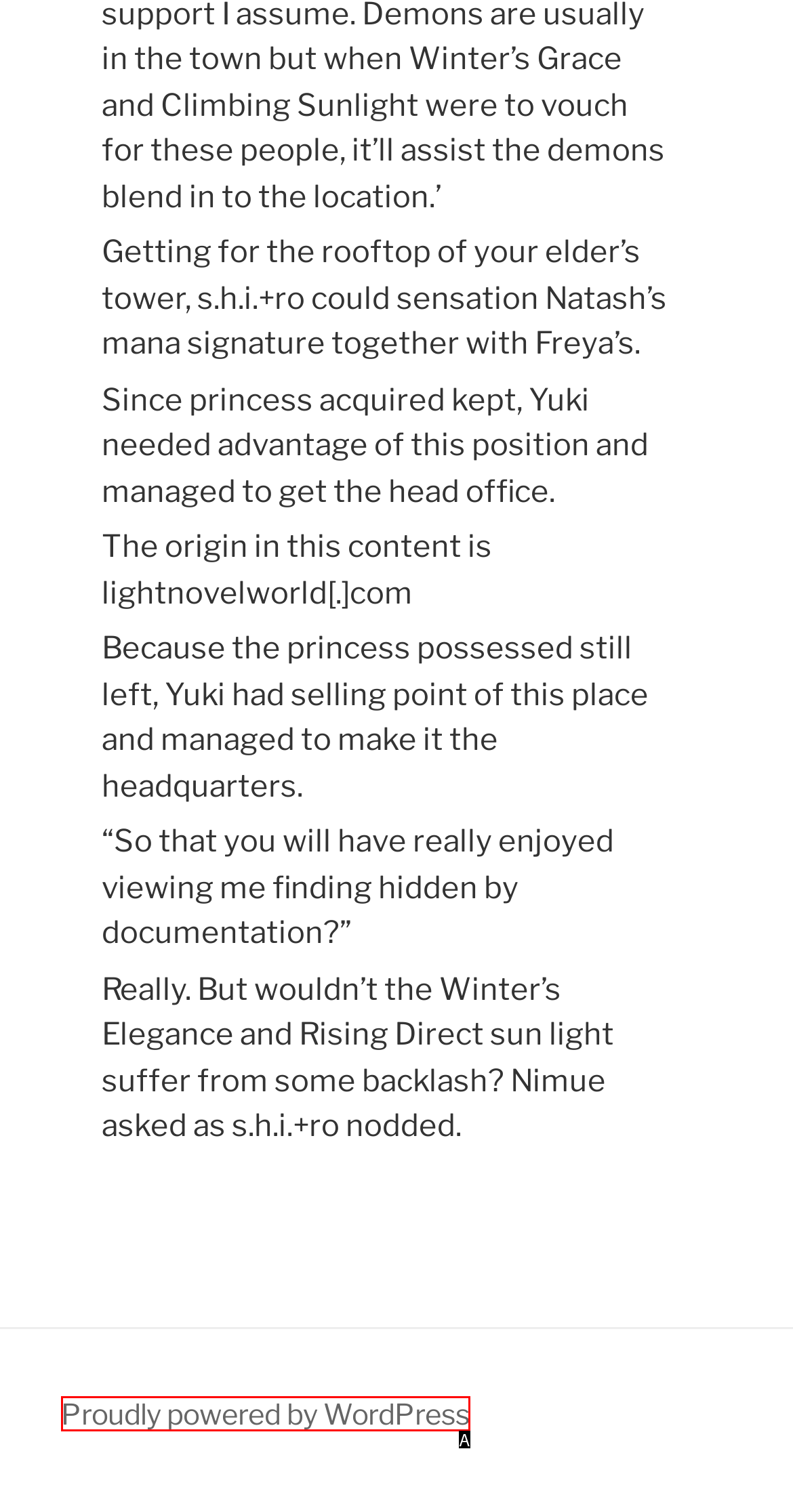From the given options, find the HTML element that fits the description: Proudly powered by WordPress. Reply with the letter of the chosen element.

A